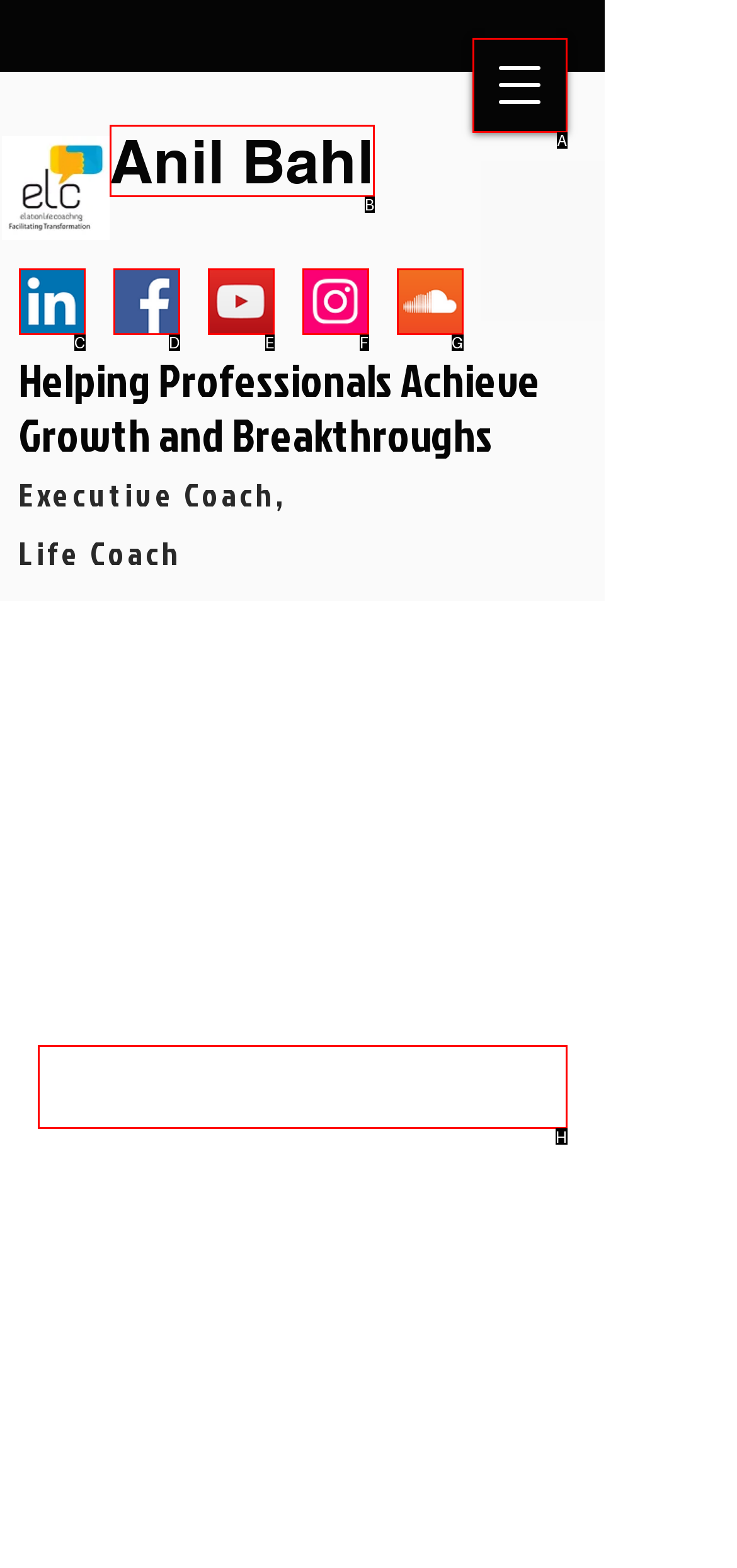Identify the HTML element that matches the description: CONTACT US TODAY!
Respond with the letter of the correct option.

H